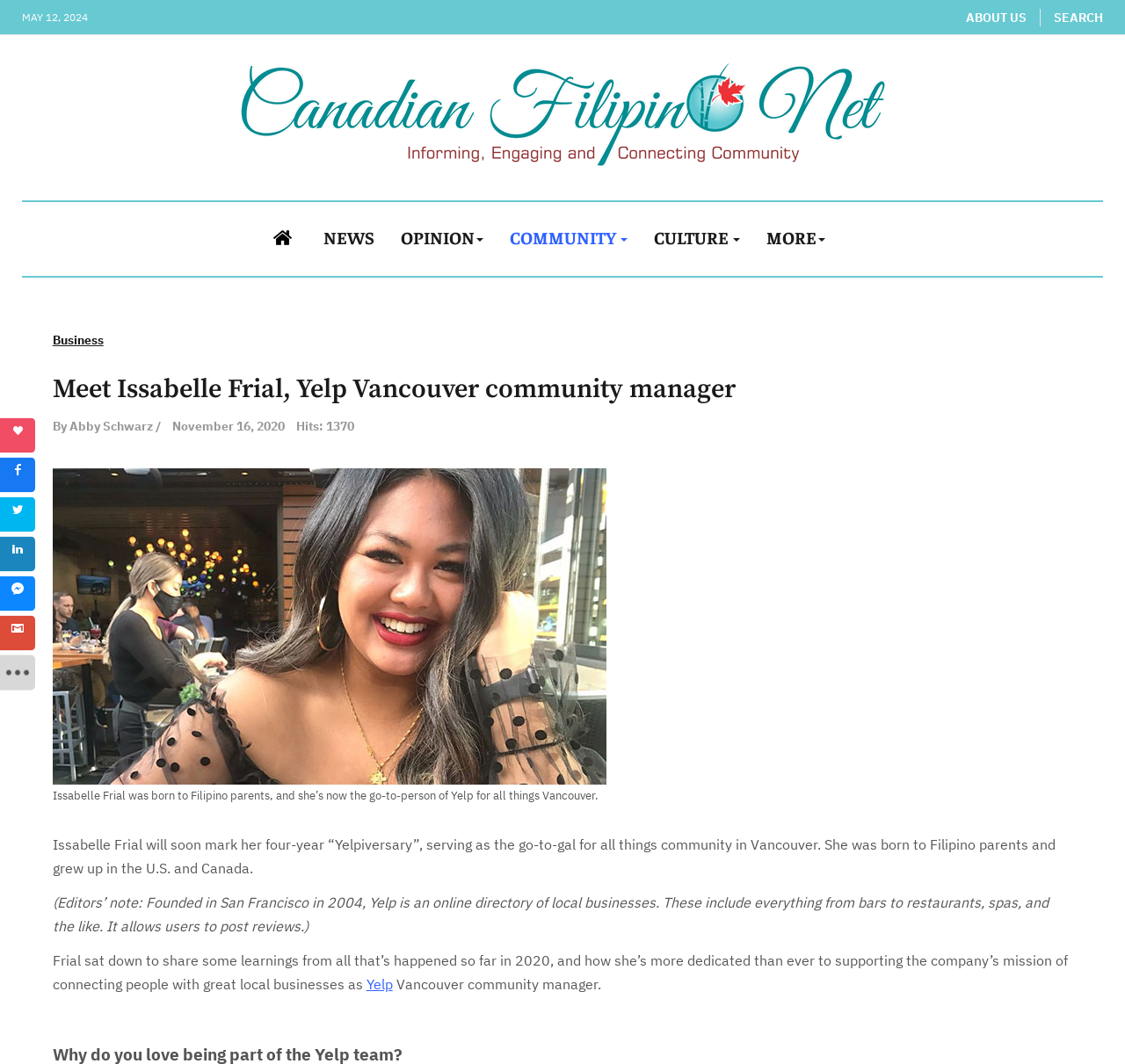What is the date of publication of this article?
Kindly give a detailed and elaborate answer to the question.

I found the answer by looking at the description list details, which includes a detail labeled 'Published:' with a value of November 16, 2020. This suggests that the article was published on this date.